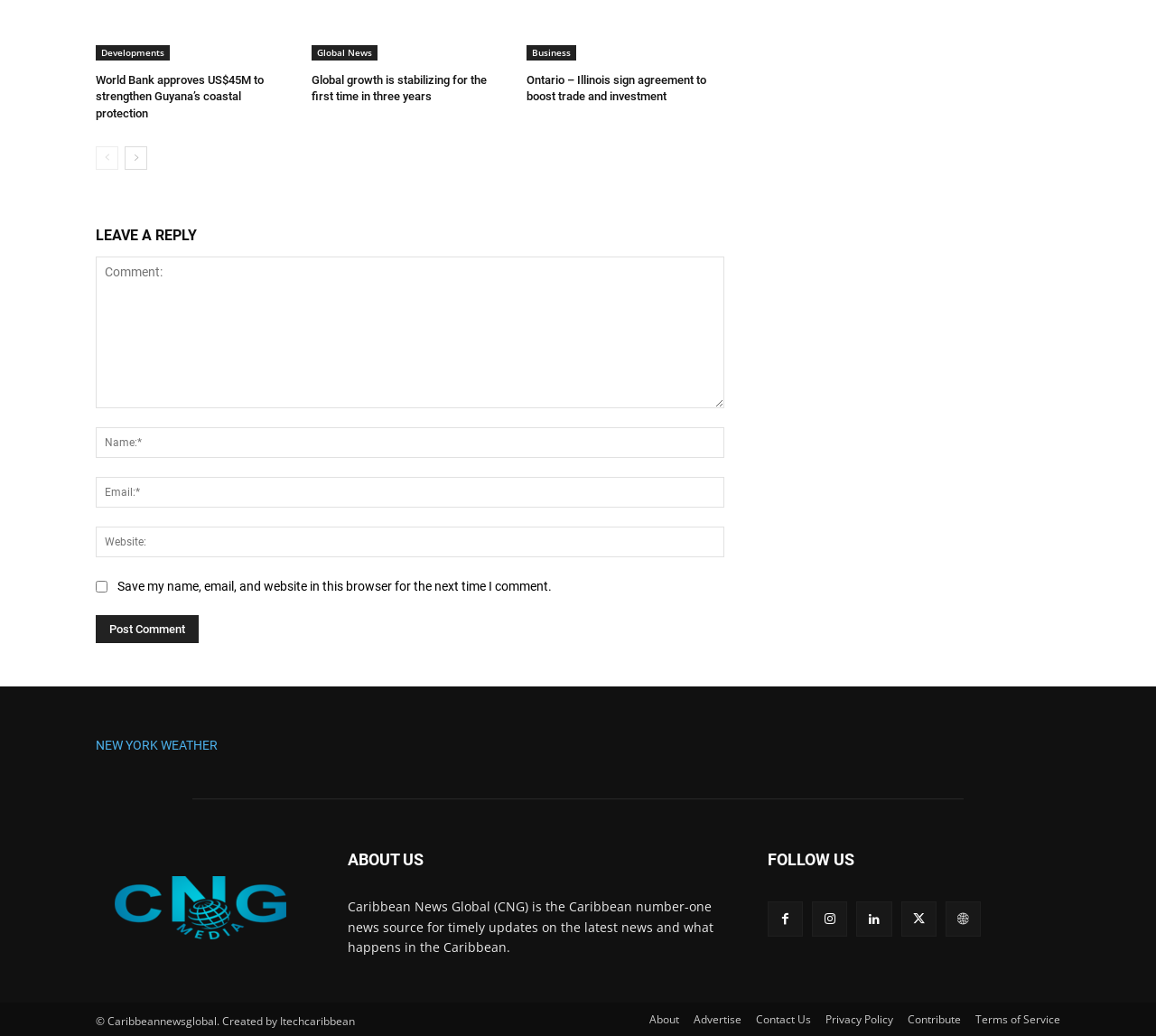Please identify the bounding box coordinates of the element I need to click to follow this instruction: "Click on the 'Developments' link".

[0.083, 0.043, 0.147, 0.058]